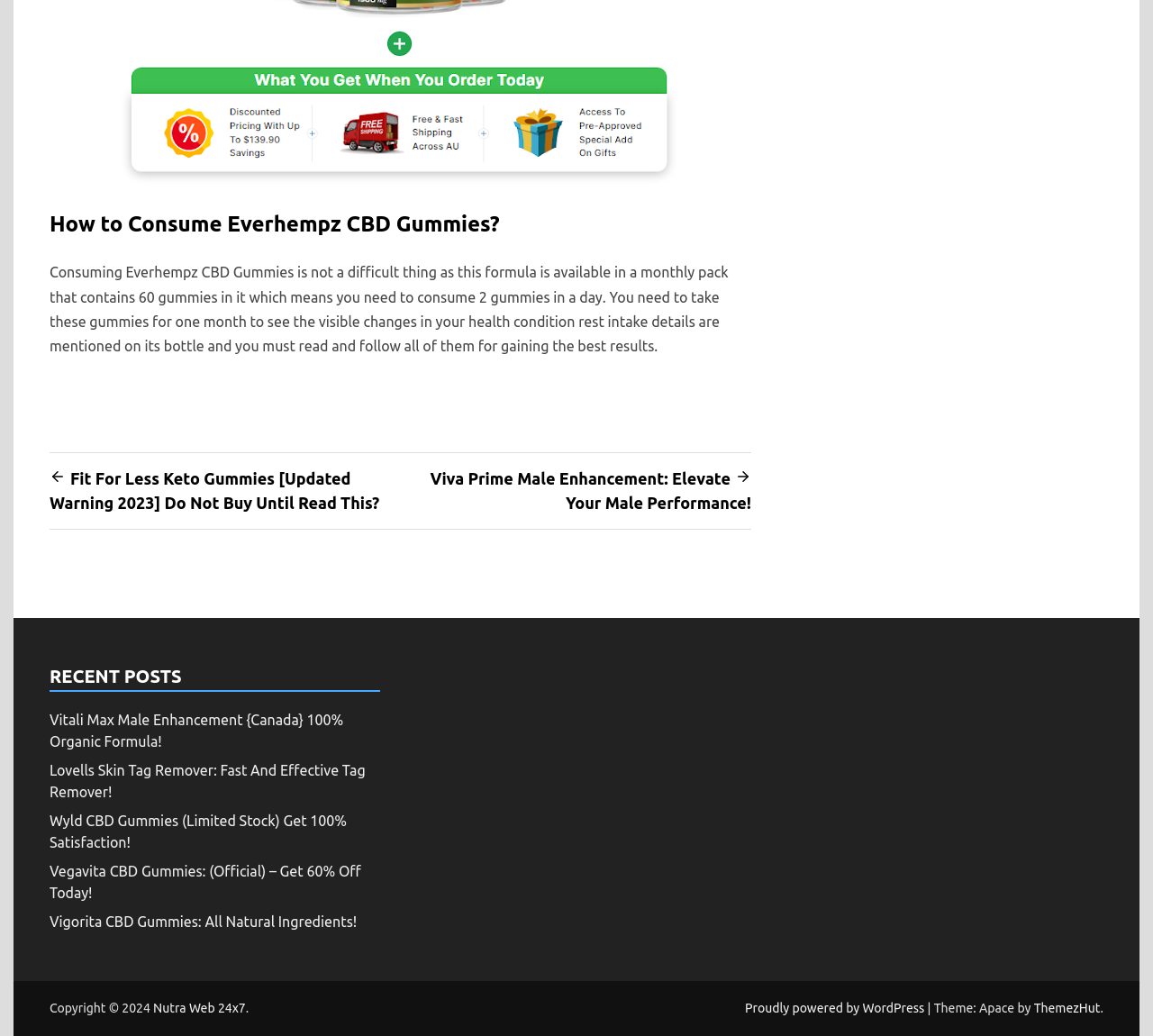Pinpoint the bounding box coordinates of the clickable element to carry out the following instruction: "Click on 'Viva Prime Male Enhancement: Elevate Your Male Performance!'."

[0.373, 0.453, 0.652, 0.494]